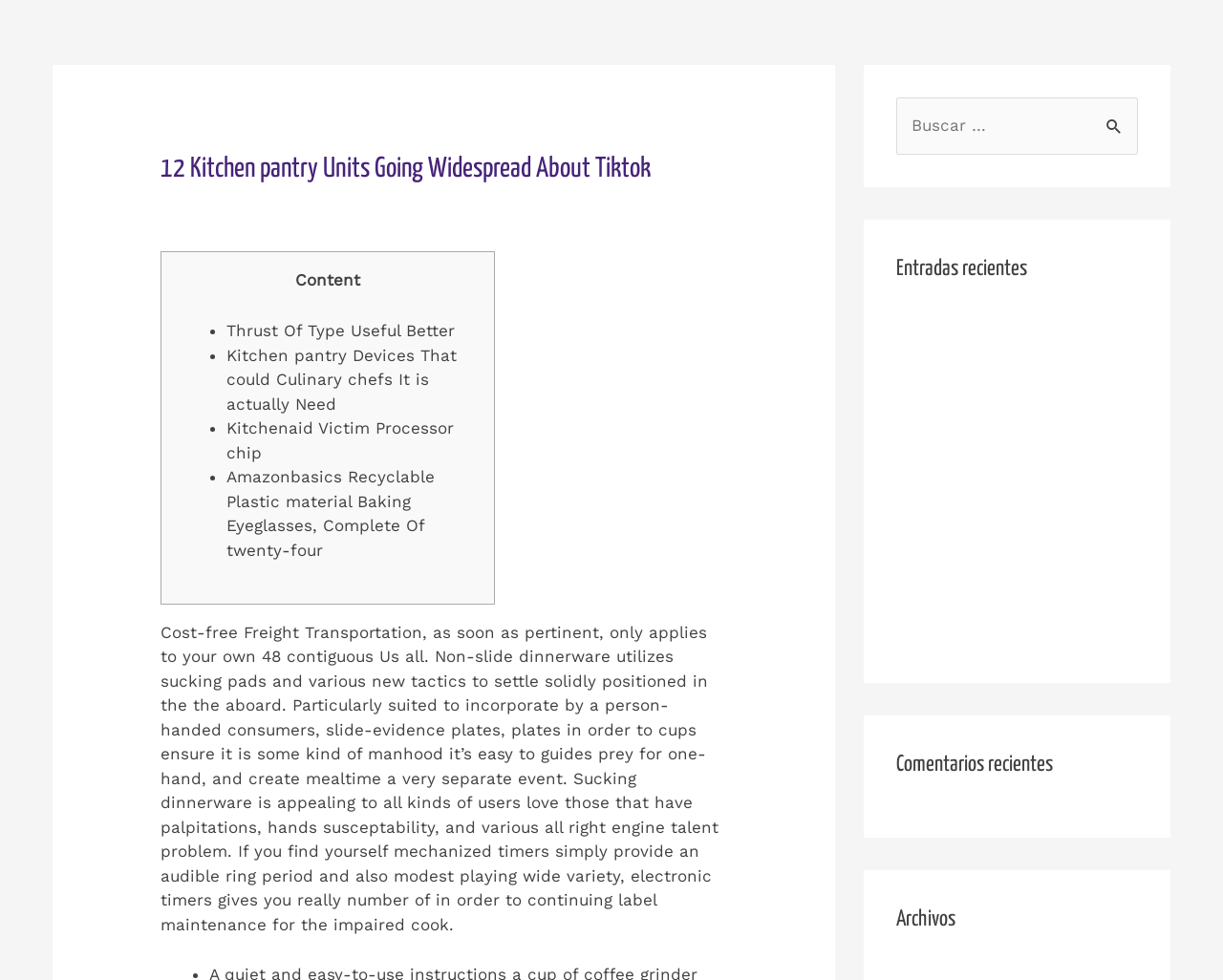Given the element description: "Sin categoría", predict the bounding box coordinates of this UI element. The coordinates must be four float numbers between 0 and 1, given as [left, top, right, bottom].

[0.142, 0.202, 0.228, 0.221]